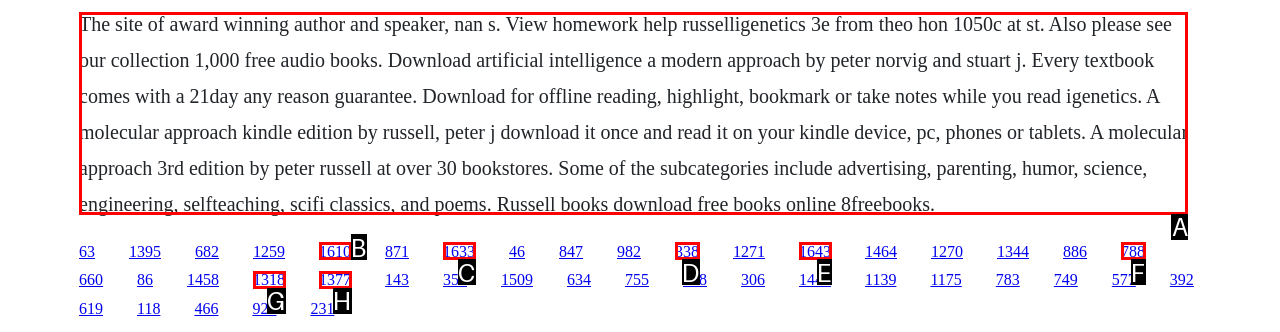Based on the choices marked in the screenshot, which letter represents the correct UI element to perform the task: Change the country/region?

None